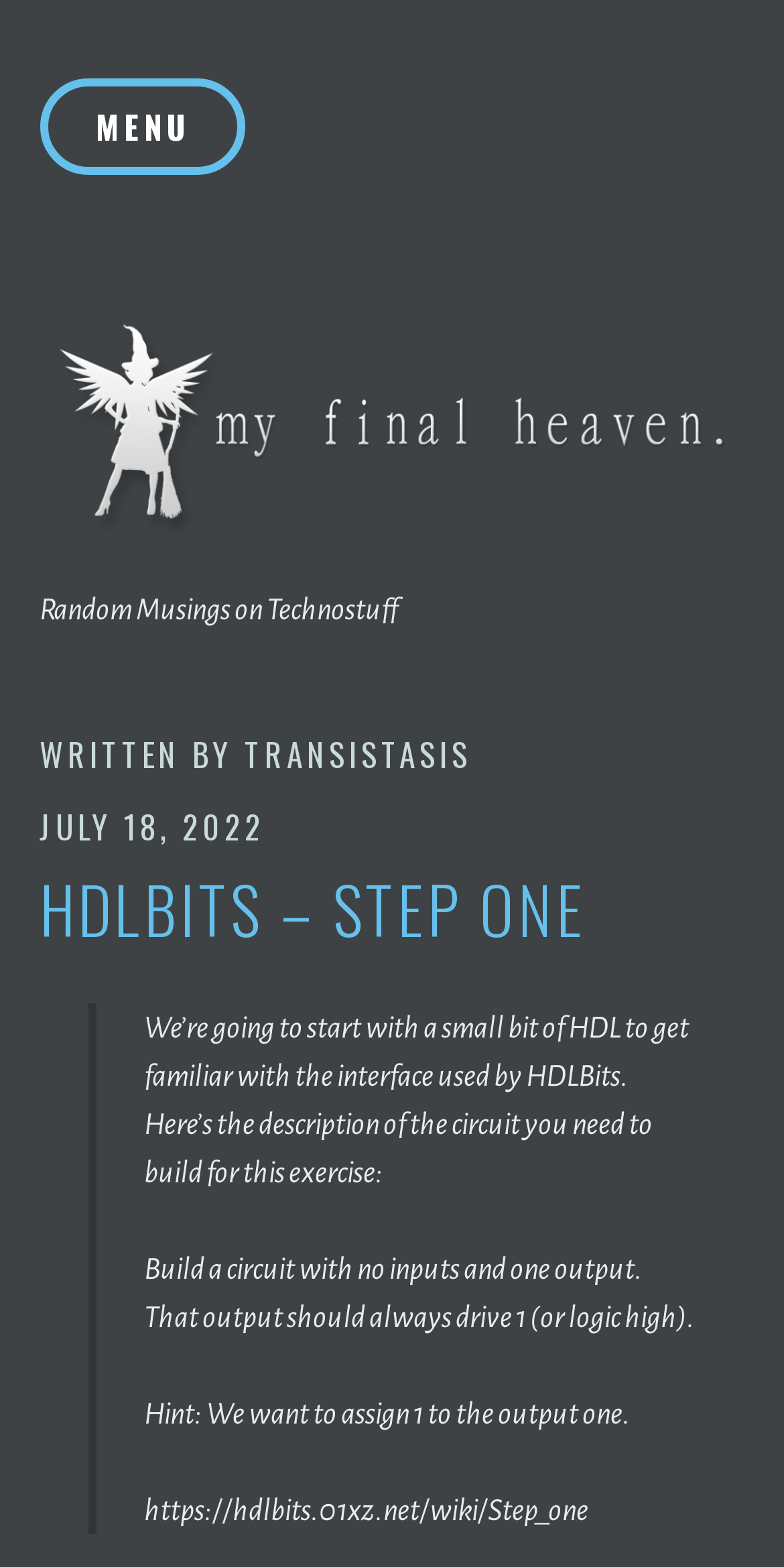Find the bounding box of the element with the following description: "July 18, 2022August 29, 2022". The coordinates must be four float numbers between 0 and 1, formatted as [left, top, right, bottom].

[0.05, 0.512, 0.337, 0.543]